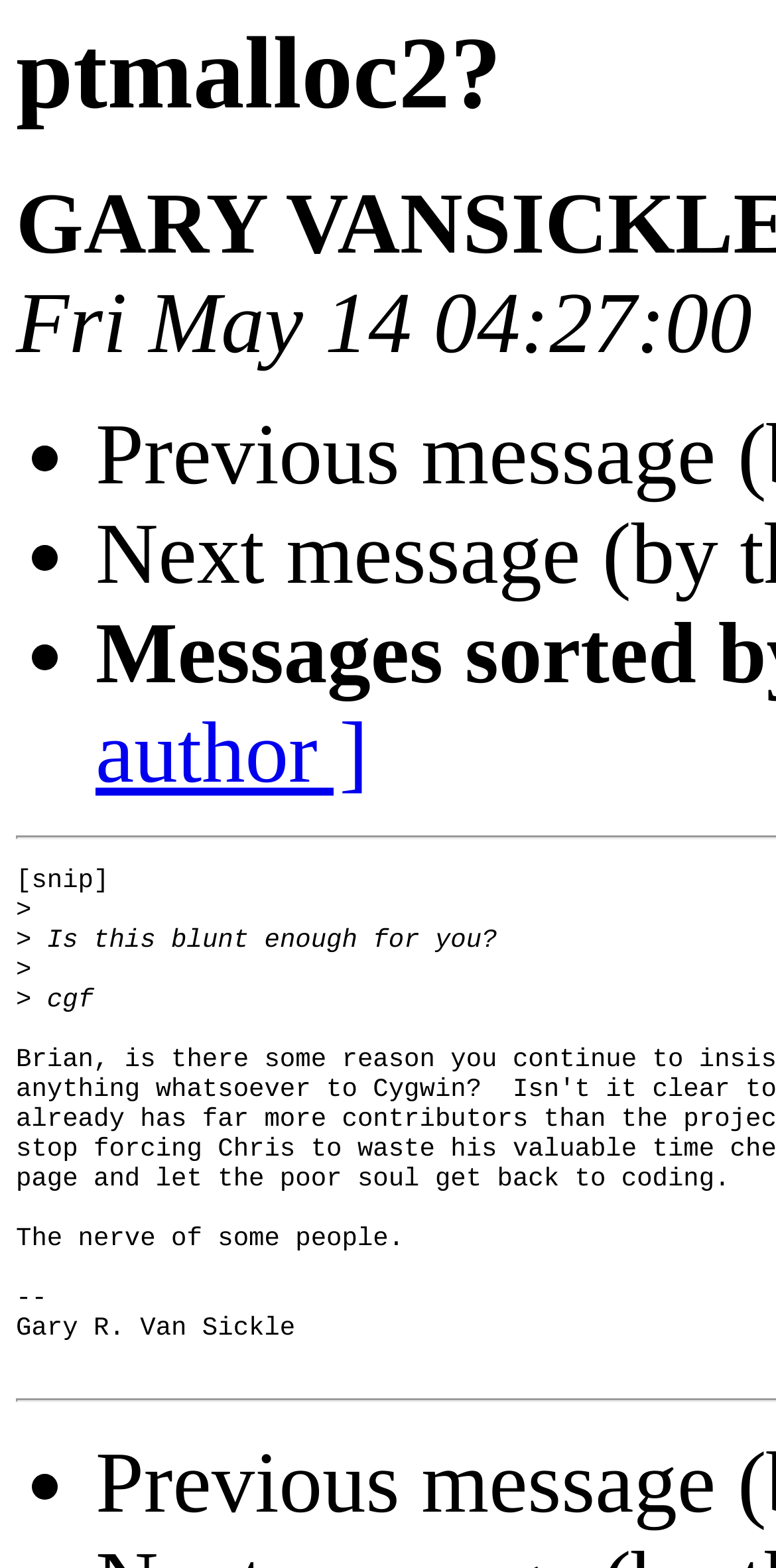Give a detailed explanation of the elements present on the webpage.

The webpage appears to be a simple page with a focus on text content. At the top, there are three list markers, represented by bullet points, aligned vertically and close to the left edge of the page. 

Below these list markers, there is a block of static text that starts with "[snip]>". This text is positioned slightly to the right of the list markers. 

Following this text, there is a single line break, and then a sentence that reads "Is this blunt enough for you?". This sentence is centered on the page, taking up about half of the page's width. 

Below the sentence, there is another line of text that reads "cgf". This text is positioned slightly to the right of the sentence. 

At the bottom of the page, there is another list marker, similar to the ones at the top, aligned with the left edge of the page.